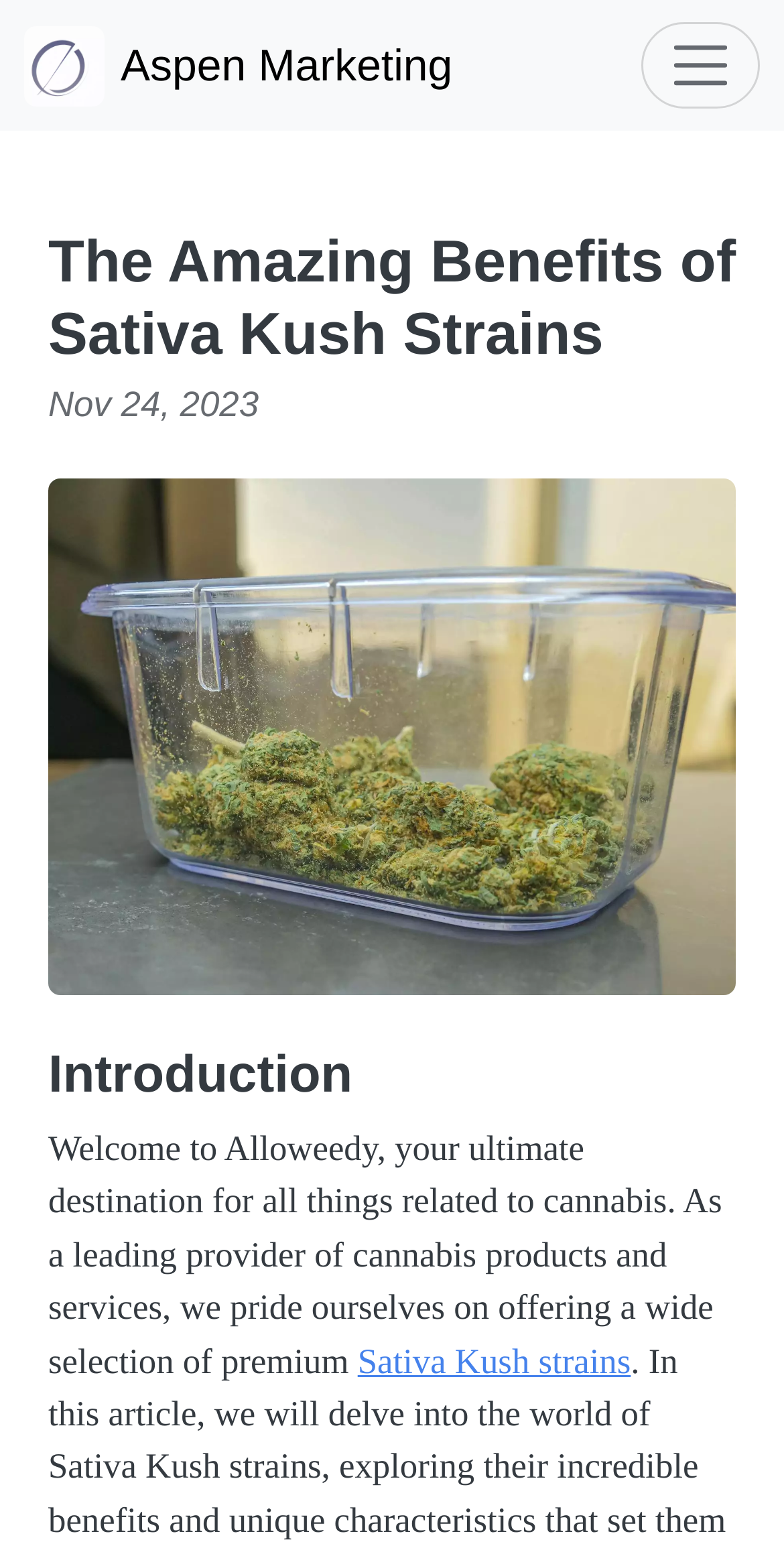Using the given description, provide the bounding box coordinates formatted as (top-left x, top-left y, bottom-right x, bottom-right y), with all values being floating point numbers between 0 and 1. Description: Aspen Marketing

[0.031, 0.01, 0.577, 0.074]